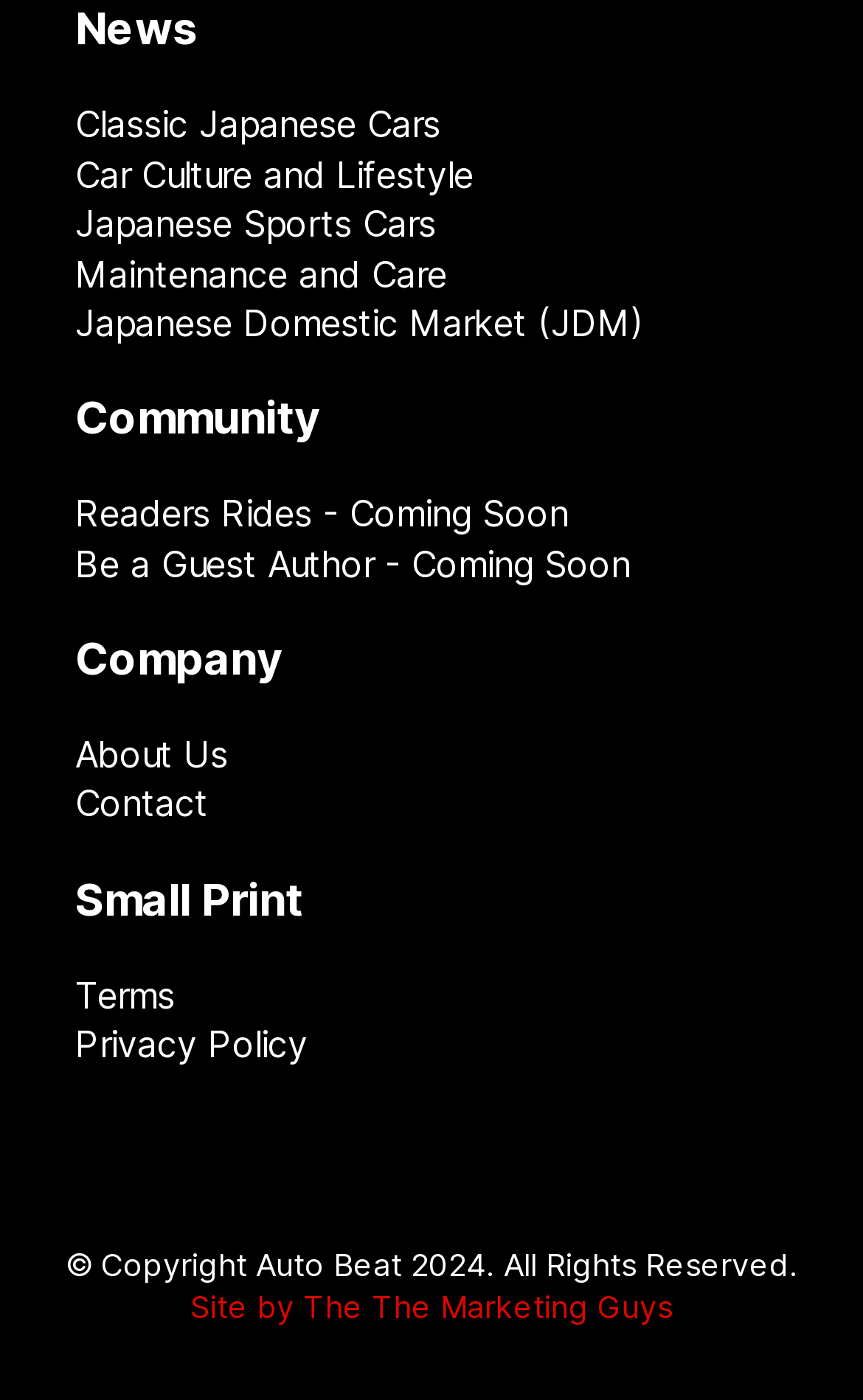Who designed the website?
Please respond to the question with a detailed and well-explained answer.

The website credits 'The Marketing Guys' as the designers, as indicated by the link 'Site by The The Marketing Guys' at the bottom of the page.